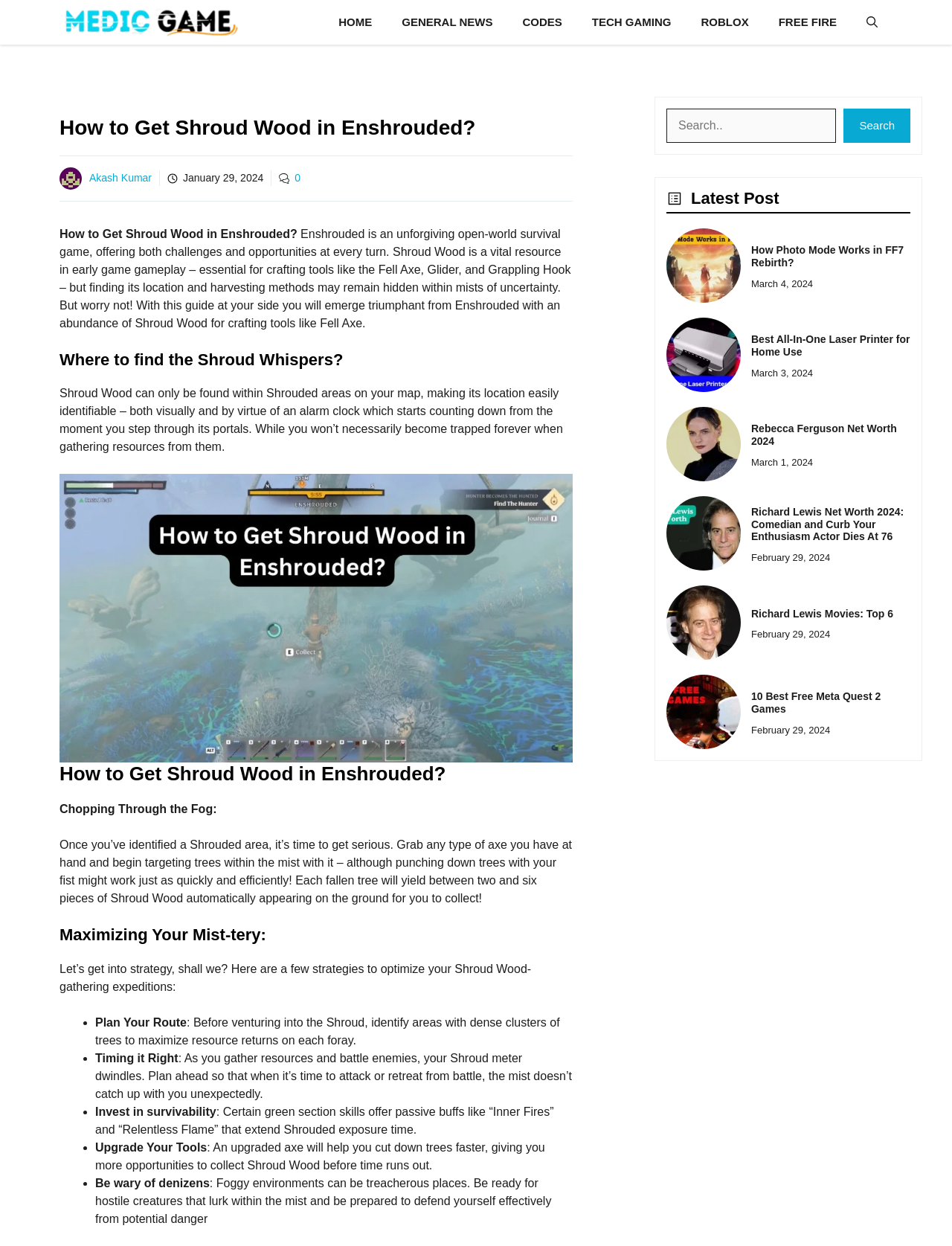How can you find Shroud Wood in Enshrouded?
From the screenshot, provide a brief answer in one word or phrase.

In Shrouded areas